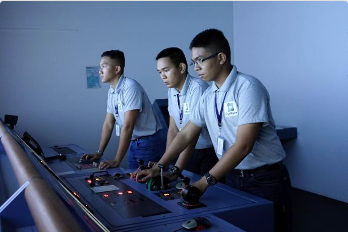What is the purpose of this training?
Using the screenshot, give a one-word or short phrase answer.

Safety and efficiency